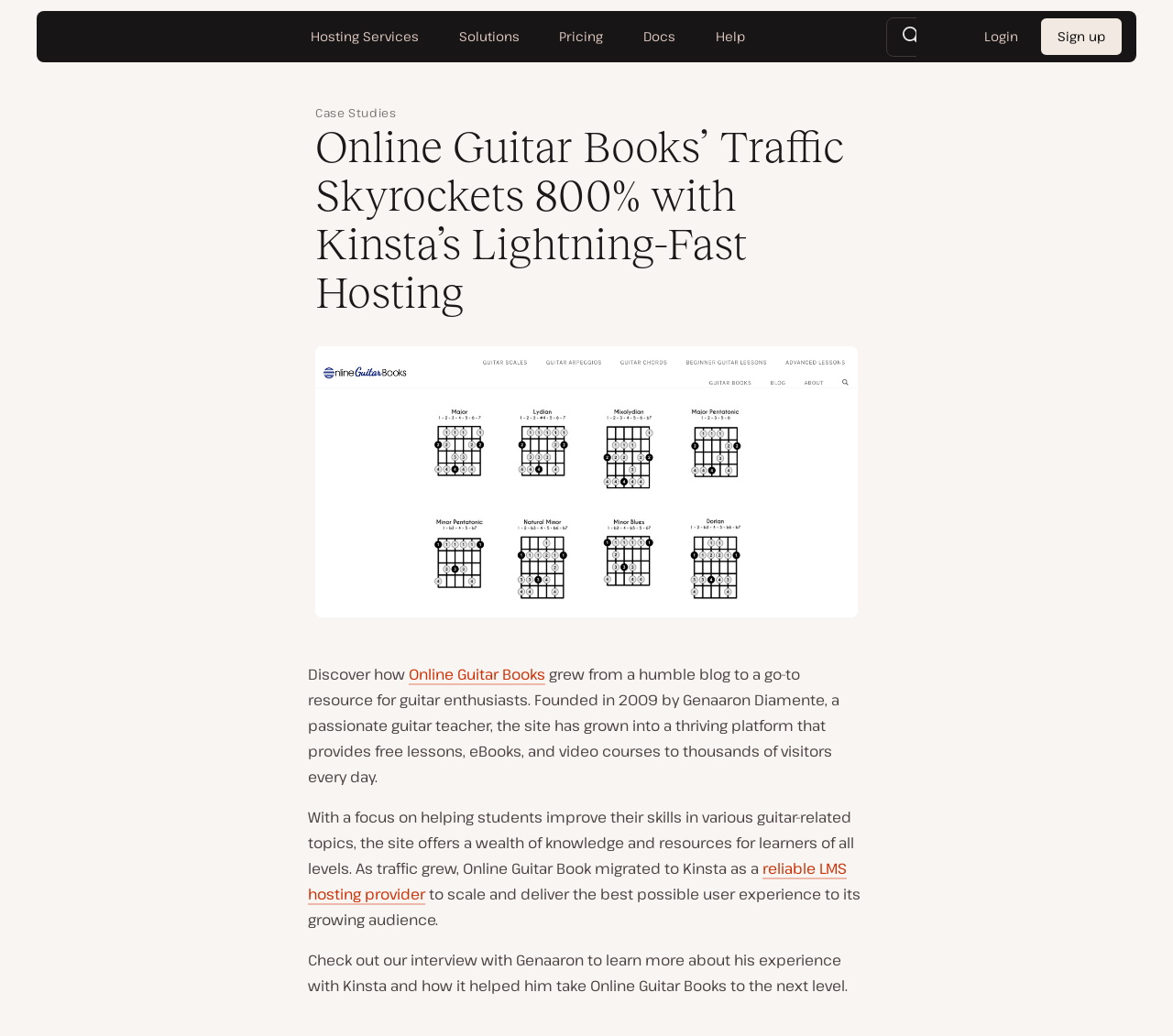Given the element description parent_node: Search name="s" placeholder="Search…", specify the bounding box coordinates of the corresponding UI element in the format (top-left x, top-left y, bottom-right x, bottom-right y). All values must be between 0 and 1.

[0.776, 0.017, 0.827, 0.055]